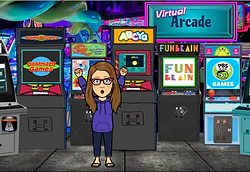Refer to the image and offer a detailed explanation in response to the question: What is the atmosphere of the virtual arcade?

The bright lights and eye-catching visuals of the arcade machines, along with the character's animated expression of surprise or excitement, create a fun and playful atmosphere that is inviting to individuals looking to enjoy interactive games in a virtual environment.